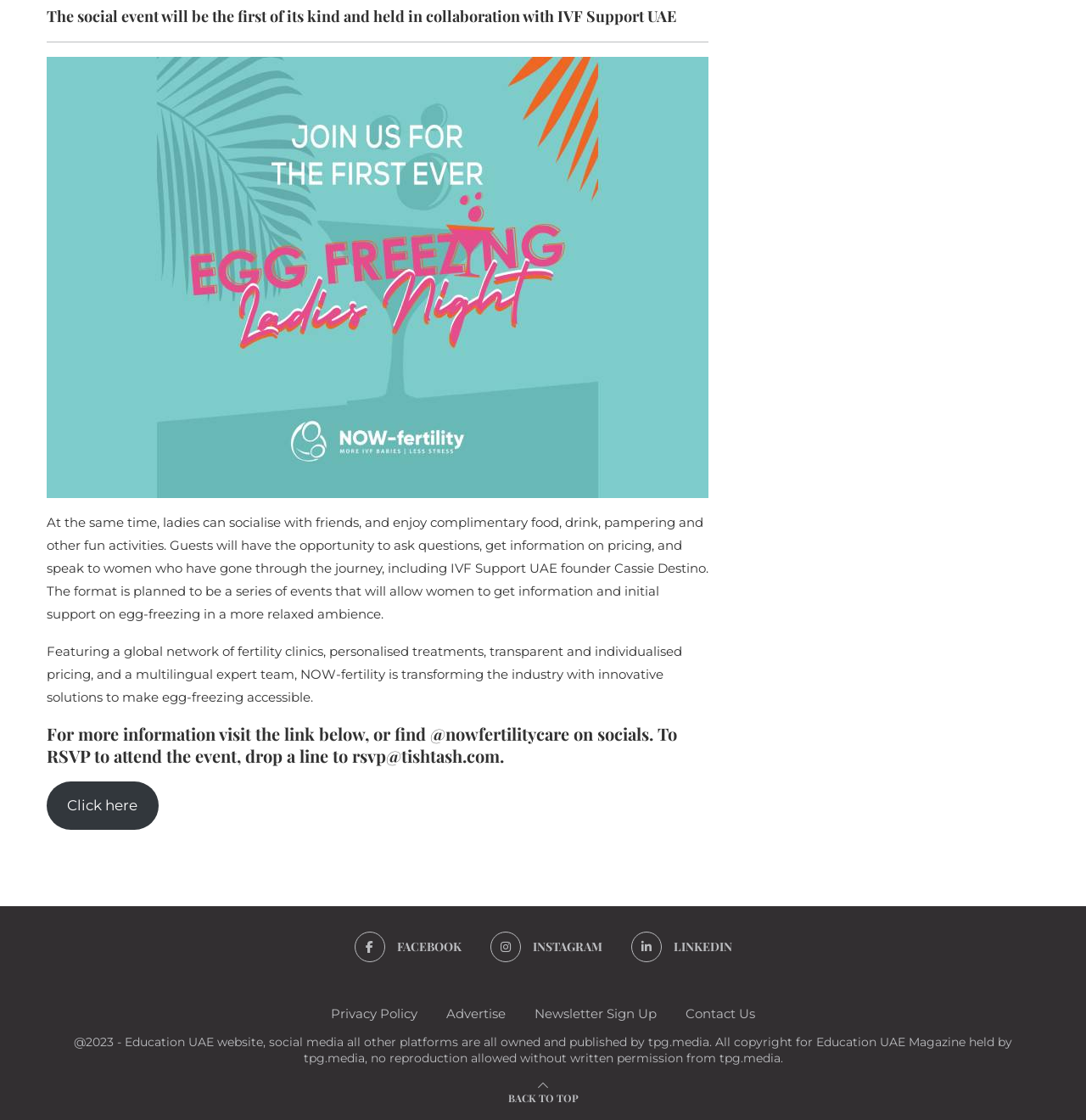From the element description Back To Top, predict the bounding box coordinates of the UI element. The coordinates must be specified in the format (top-left x, top-left y, bottom-right x, bottom-right y) and should be within the 0 to 1 range.

[0.468, 0.973, 0.532, 0.987]